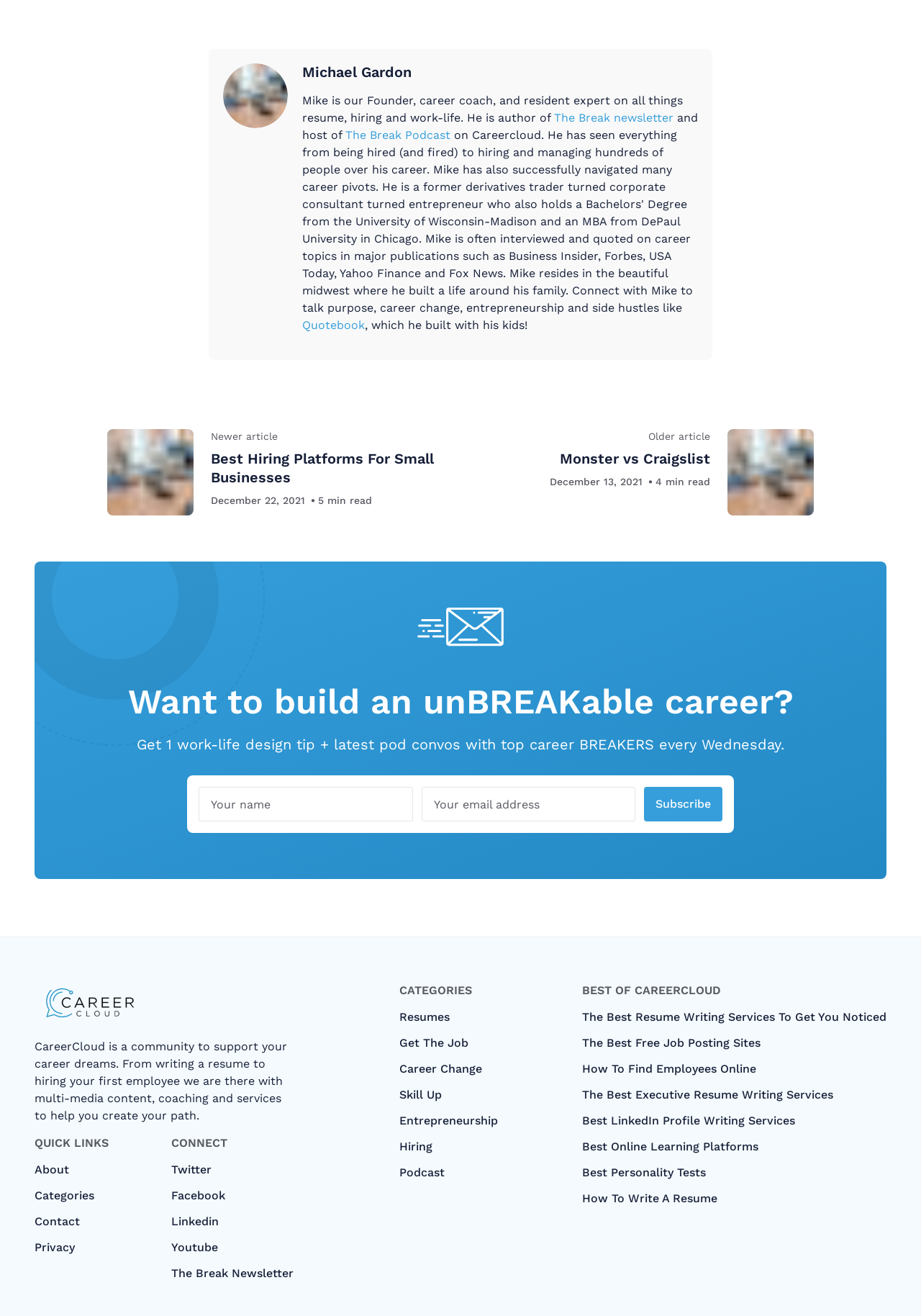Please identify the bounding box coordinates of the element on the webpage that should be clicked to follow this instruction: "Explore the 'Resumes' category". The bounding box coordinates should be given as four float numbers between 0 and 1, formatted as [left, top, right, bottom].

[0.433, 0.768, 0.488, 0.778]